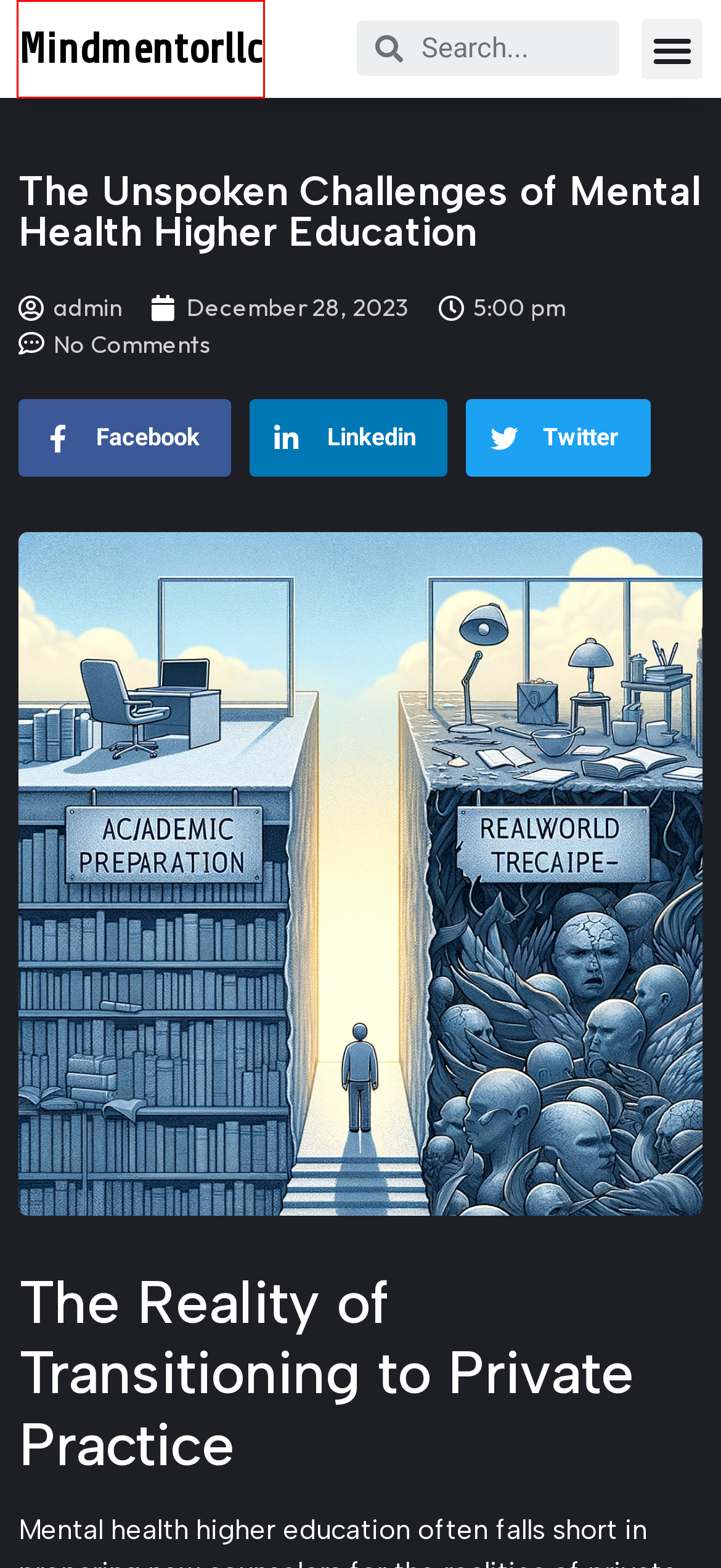Given a screenshot of a webpage with a red rectangle bounding box around a UI element, select the best matching webpage description for the new webpage that appears after clicking the highlighted element. The candidate descriptions are:
A. December 28, 2023 – Mind Mentorllc
B. Calendly - Mind Mentor, LLC
C. The Intellectualization of Self-Help – Mind Mentorllc
D. Embracing Growth Through Grief: 11 Tools for Self-Awareness and Self-Actualization – Mind Mentorllc
E. Mental Health Counselor Research With Artificial Intelligence – Mind Mentorllc
F. admin – Mind Mentorllc
G. Mind Mentorllc
H. Mental Health Counseling – Mind Mentorllc

G